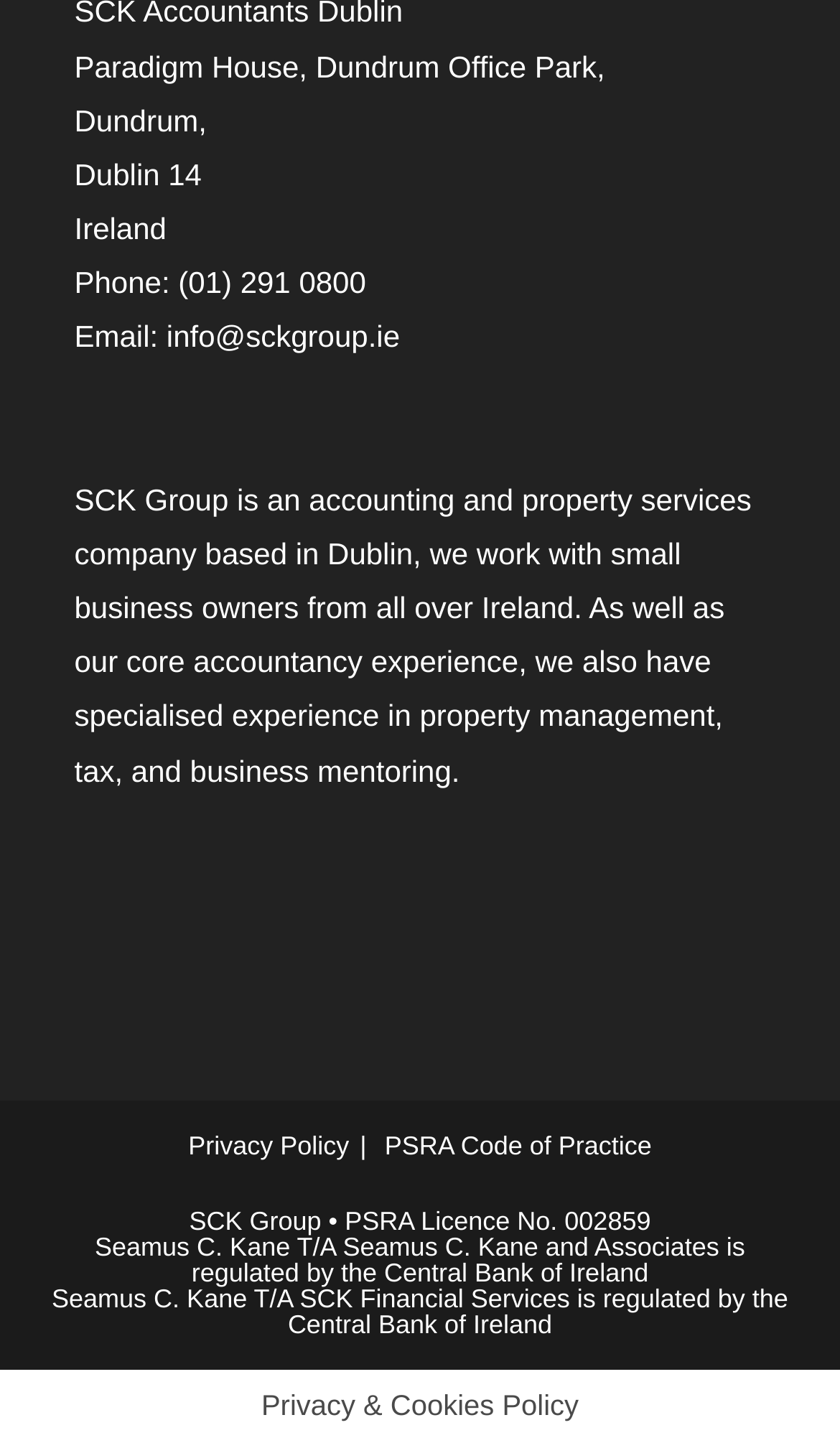Please give a succinct answer to the question in one word or phrase:
What is the company name?

SCK Group